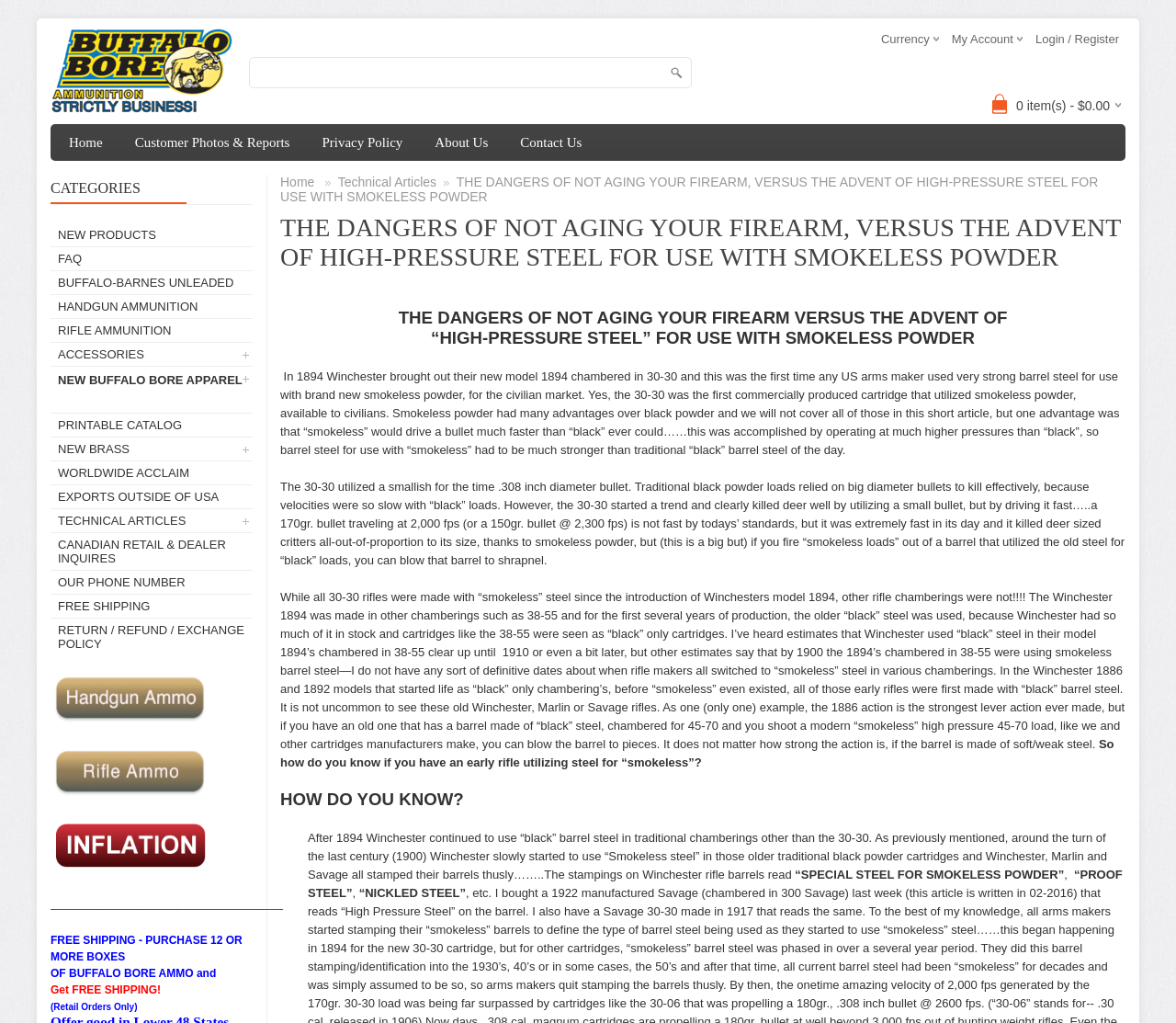Construct a comprehensive caption that outlines the webpage's structure and content.

This webpage appears to be an online store or a website related to firearms and ammunition. At the top of the page, there is a navigation menu with links to various sections, including "Home", "Customer Photos & Reports", "Privacy Policy", and more. Below the navigation menu, there is a search bar and a small cart icon with a link to view the cart contents.

On the left side of the page, there is a list of categories, including "NEW PRODUCTS", "FAQ", "BUFFALO-BARNES UNLEADED", "HANDGUN AMMUNITION", and more. Each category has a link to a corresponding page.

The main content of the page is an article titled "THE DANGERS OF NOT AGING YOUR FIREARM, VERSUS THE ADVENT OF HIGH-PRESSURE STEEL FOR USE WITH SMOKELESS POWDER". The article discusses the history of firearms and the development of smokeless powder, highlighting the importance of using high-pressure steel in rifle barrels to prevent damage from smokeless loads.

The article is divided into several paragraphs, with headings and subheadings. There are no images in the article, but there are links to other related articles and resources at the bottom of the page.

At the bottom of the page, there is a horizontal line separating the article from the footer section. The footer section contains links to various pages, including "Home", "Technical Articles", and "Return / Refund / Exchange Policy". There is also a phone number and a link to contact the website administrators.

Overall, the webpage appears to be a informative resource for firearms enthusiasts and collectors, providing historical context and technical information about firearms and ammunition.